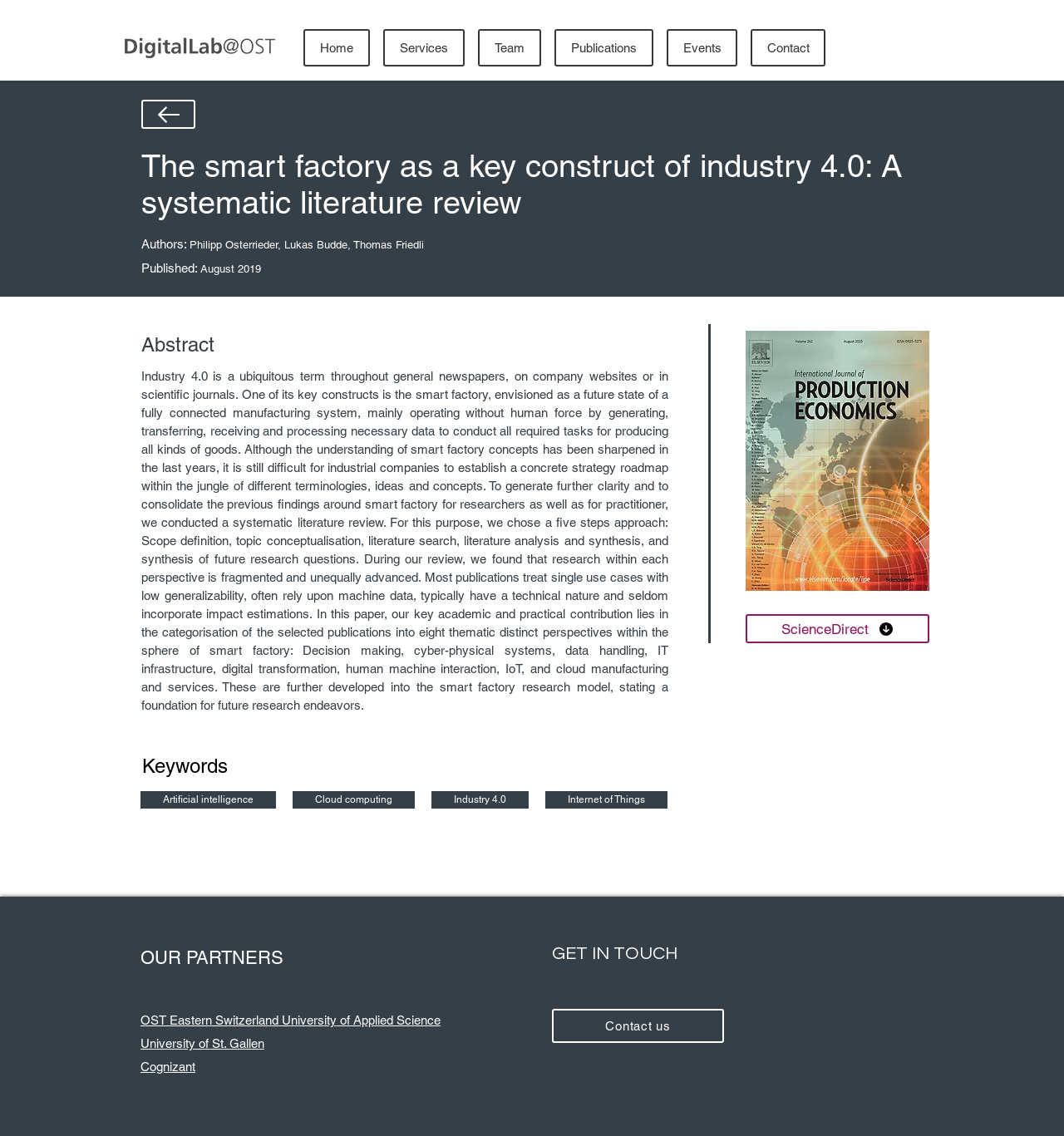What is the publication date of the research paper?
Based on the visual content, answer with a single word or a brief phrase.

August 2019